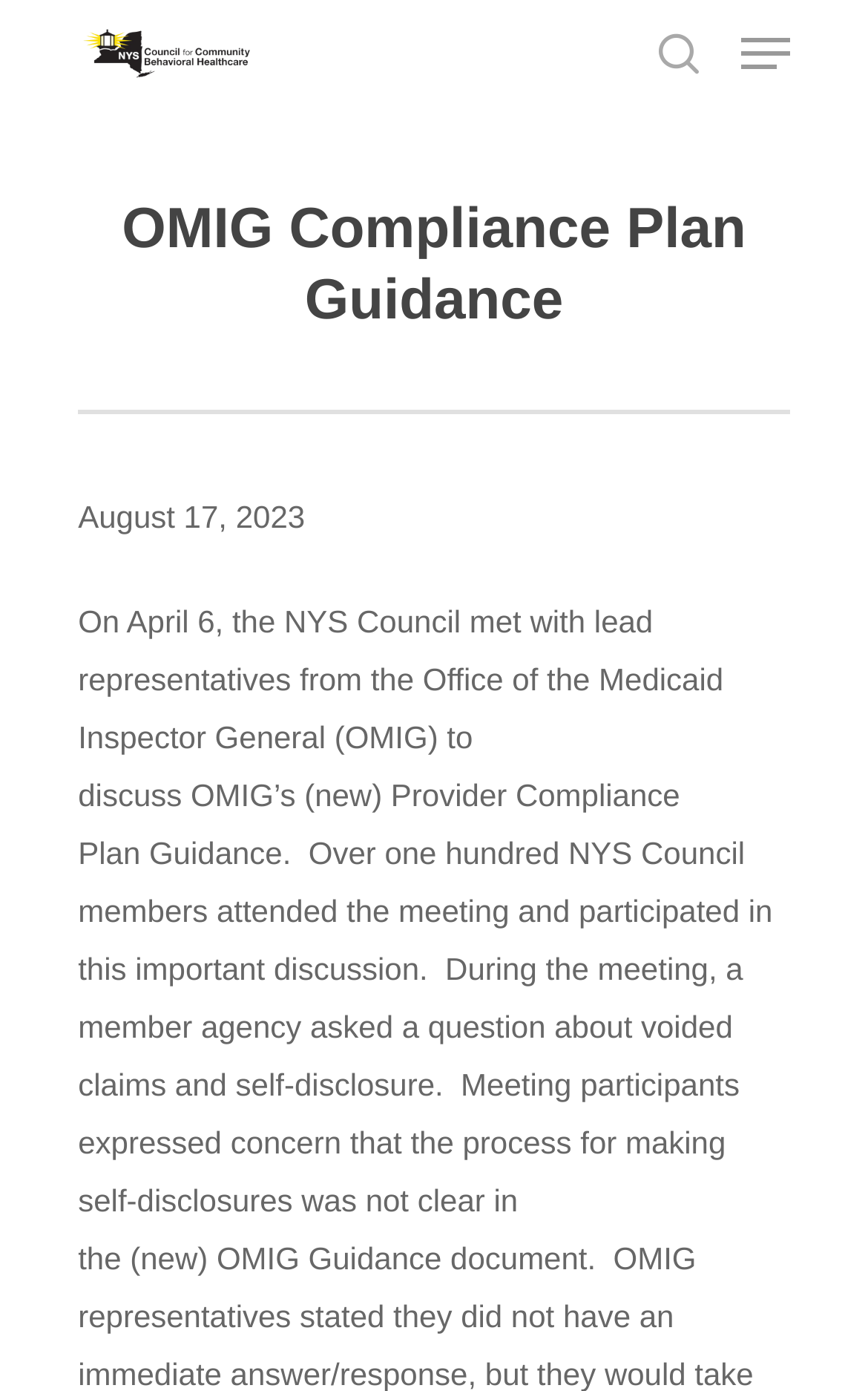How many links are in the navigation menu?
Please provide a comprehensive answer based on the details in the screenshot.

I counted the number of links under the 'Navigation Menu' element, which are 'ABOUT US', 'ADVOCACY', 'EVENTS', 'RESOURCES', and their sub-links.